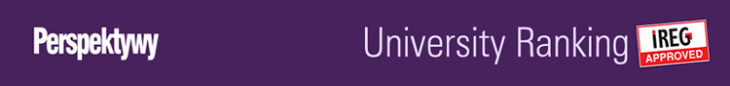Generate a detailed caption that encompasses all aspects of the image.

The image features the logo of the "Perspektywy" education foundation, prominently displaying the words "University Ranking" against a rich purple background. The design conveys a professional and authoritative tone, indicative of the foundation’s engagement in higher education and academic ranking. In the top-right corner, there is an "IREG APPROVED" stamp, highlighting the foundation's recognition and compliance with international standards in academic rankings. This visual representation underscores the foundation's dedication to elevating Polish universities on the global educational stage.